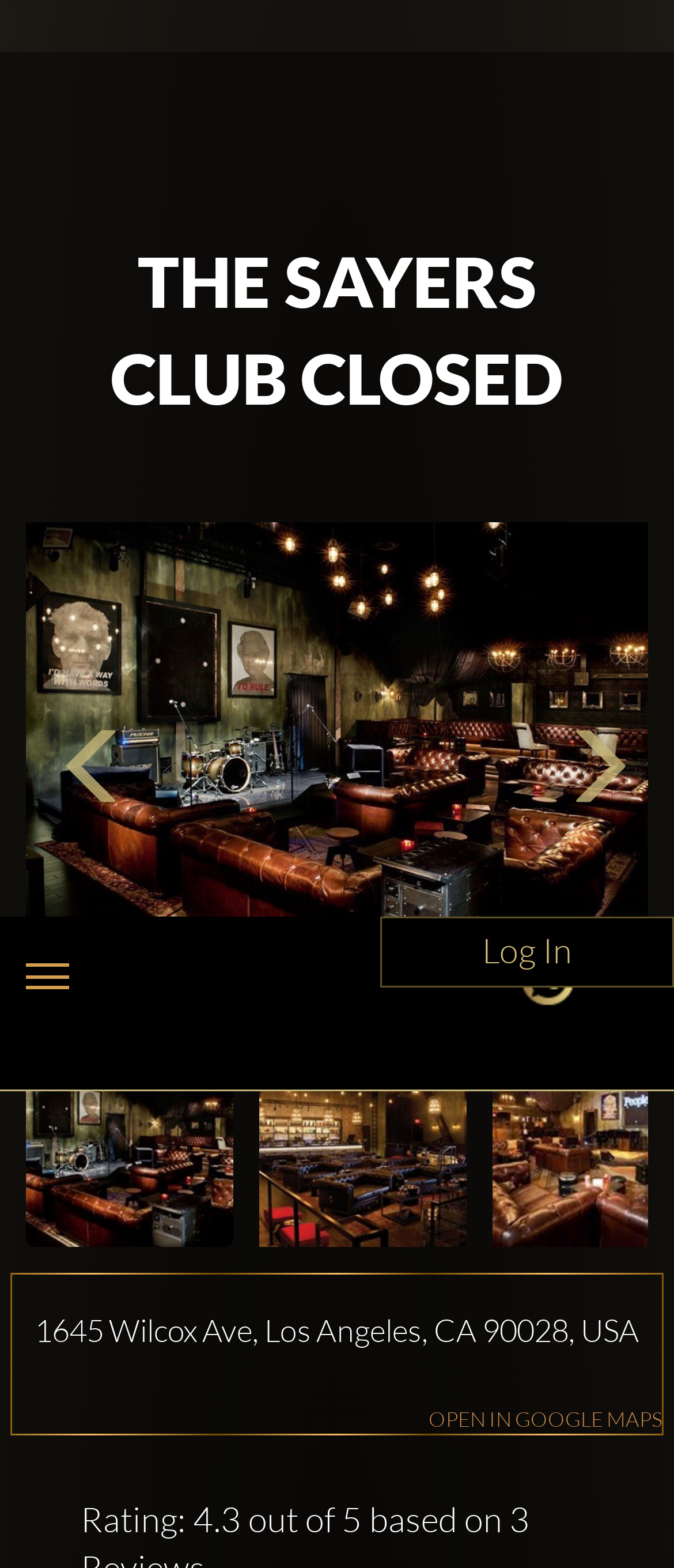Create a detailed narrative describing the layout and content of the webpage.

The webpage is about The Sayers Club in Los Angeles, providing photos and information about the club. At the top, there are several links, including "Chat Now", "Log In", "Clubs", "Blog", "How it works", "About Us", and "Concierge", which are aligned horizontally across the page. Below these links, there is a heading that reads "5 PHOTOS OF 'The Sayers Club'", followed by two images, one on the left and one on the right.

Below the images, there is a heading that displays the club's address, "1645 Wilcox Ave, Los Angeles, CA 90028, USA", along with a link to "OPEN IN GOOGLE MAPS". Next to the address, there is a rating of 4.3 out of 5 based on 3 reviews. 

Further down, there are several pieces of text, including "Minimum Age: 21", "Permanently shut down", and a descriptive paragraph about the club. There is also a "Show more" button and a list of drinks with prices, including "THE LAST PALABRA $15" and "LAND & SEA $15", along with their ingredients.